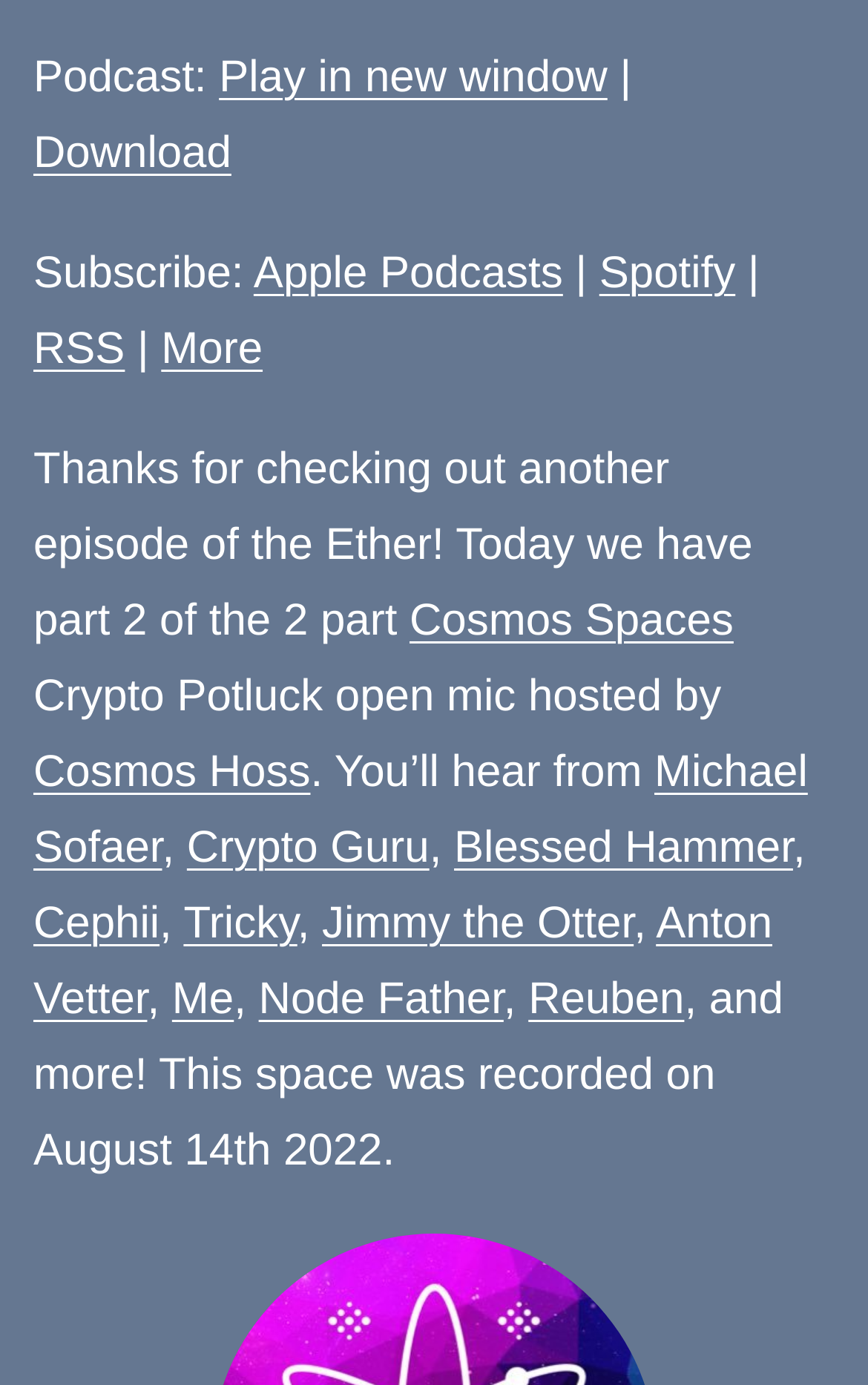Please find the bounding box coordinates of the clickable region needed to complete the following instruction: "Check out the Crypto Guru's profile". The bounding box coordinates must consist of four float numbers between 0 and 1, i.e., [left, top, right, bottom].

[0.215, 0.594, 0.495, 0.63]